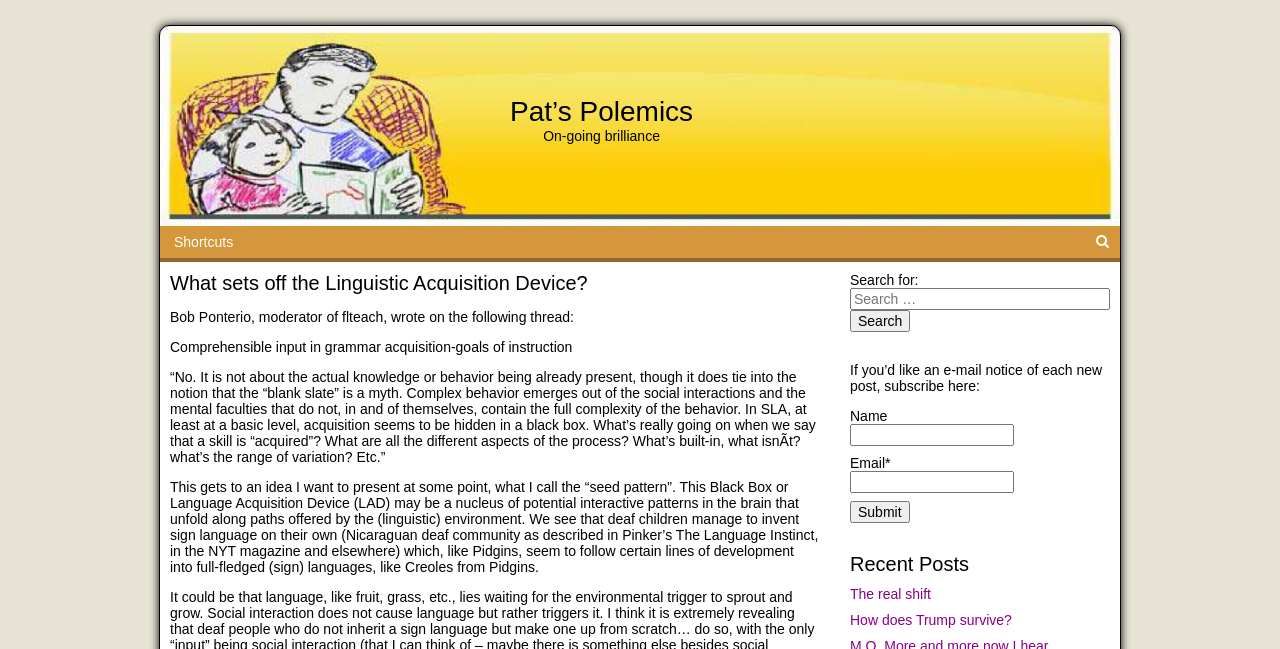Please analyze the image and provide a thorough answer to the question:
What is required to subscribe to the blog?

To subscribe to the blog, users need to provide their name and email address, as indicated by the labels 'Name' and 'Email*' and the corresponding text boxes.